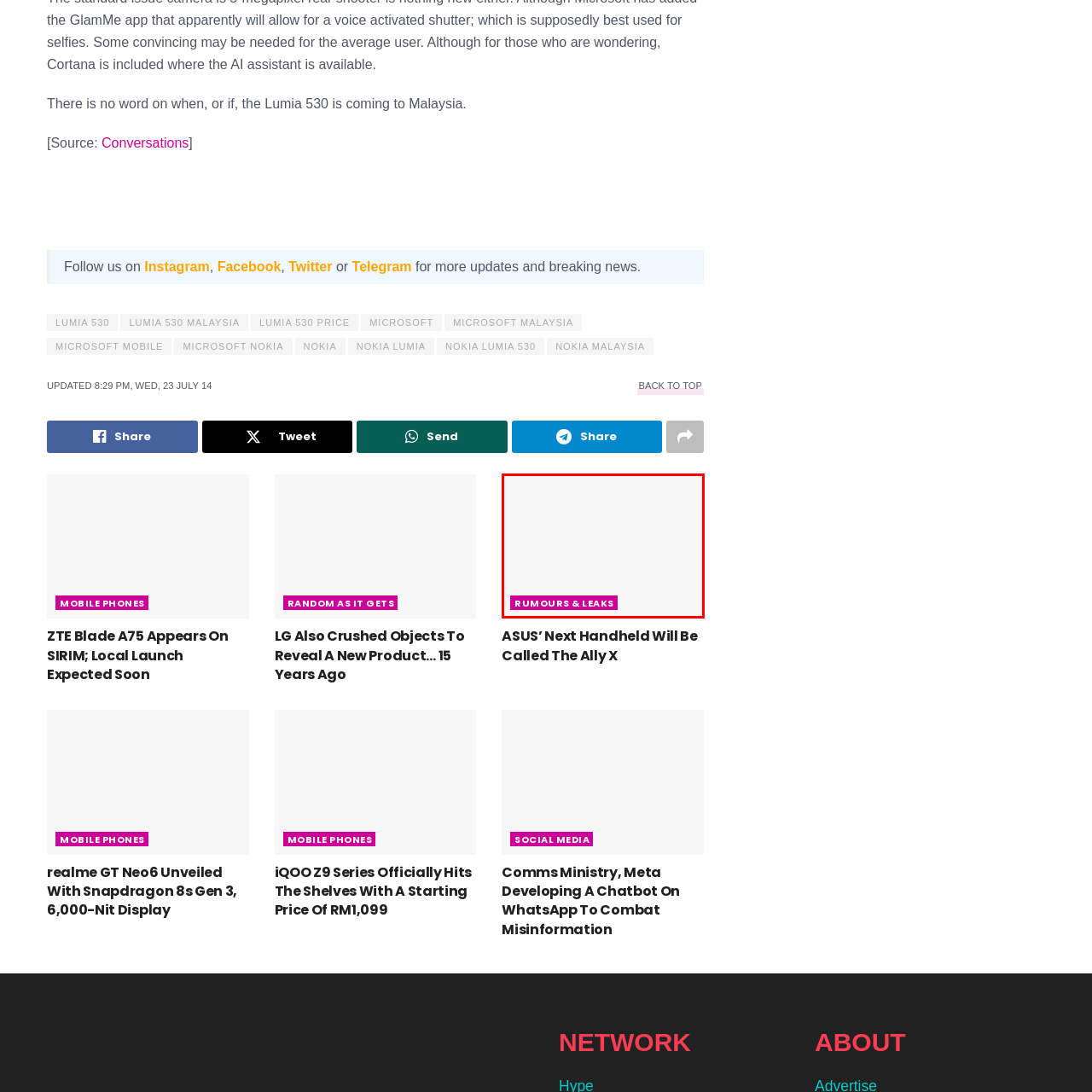Examine the red-bounded region in the image and describe it in detail.

The image features a prominent banner or label showcasing the text "RUMOURS & LEAKS" in bold white letters against a vibrant pink background. This eye-catching design is likely intended to draw attention to news or information regarding upcoming products or developments in the tech industry. The overall aesthetic emphasizes urgency and intrigue, inviting viewers to explore speculative content related to technology announcements or updates.